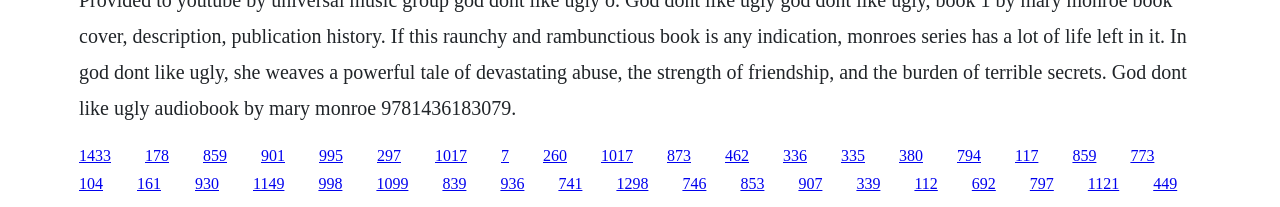Pinpoint the bounding box coordinates of the clickable area needed to execute the instruction: "click the first link". The coordinates should be specified as four float numbers between 0 and 1, i.e., [left, top, right, bottom].

[0.062, 0.708, 0.087, 0.79]